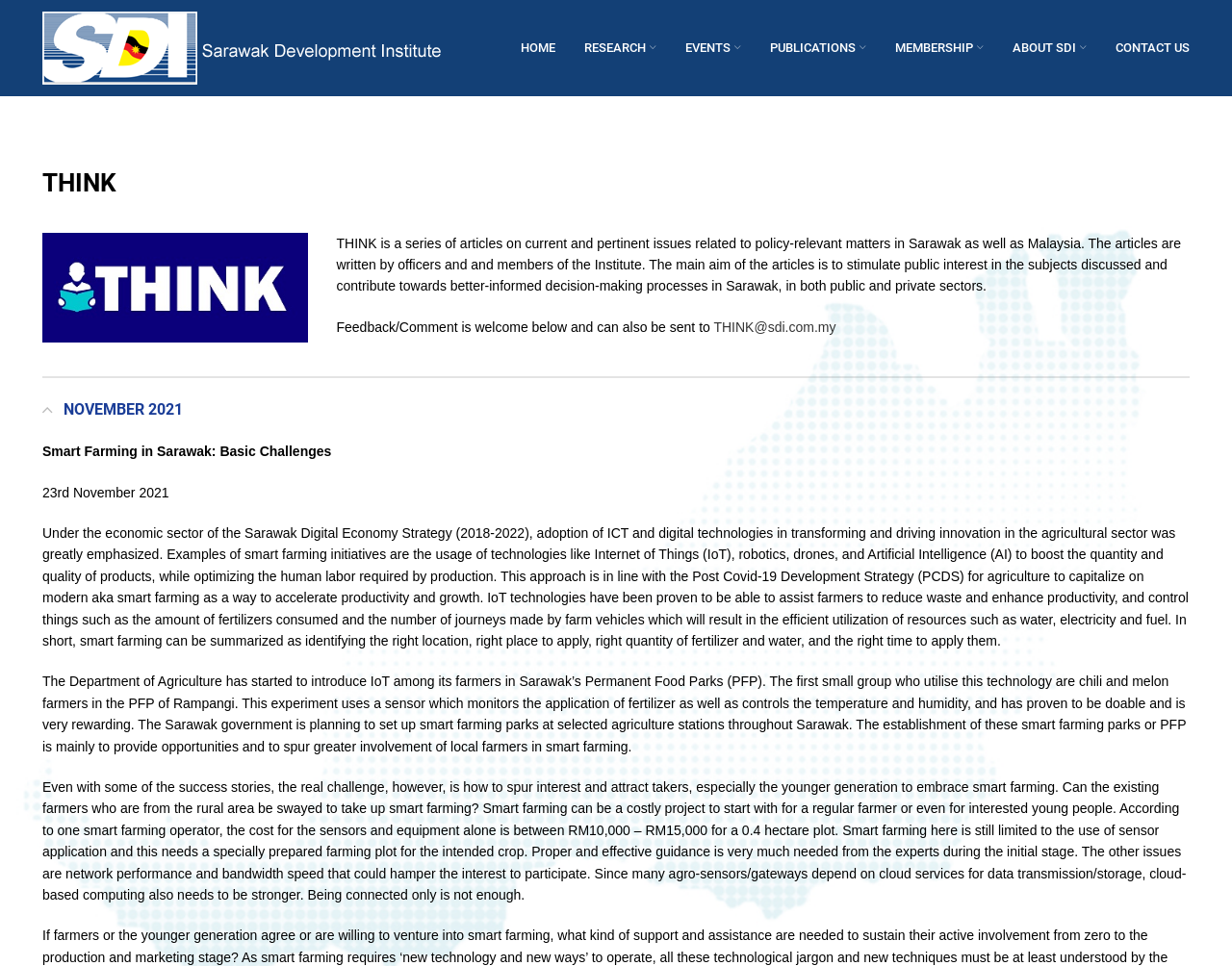Please determine the bounding box coordinates of the element to click on in order to accomplish the following task: "Click the CONTACT US link". Ensure the coordinates are four float numbers ranging from 0 to 1, i.e., [left, top, right, bottom].

[0.894, 0.03, 0.977, 0.07]